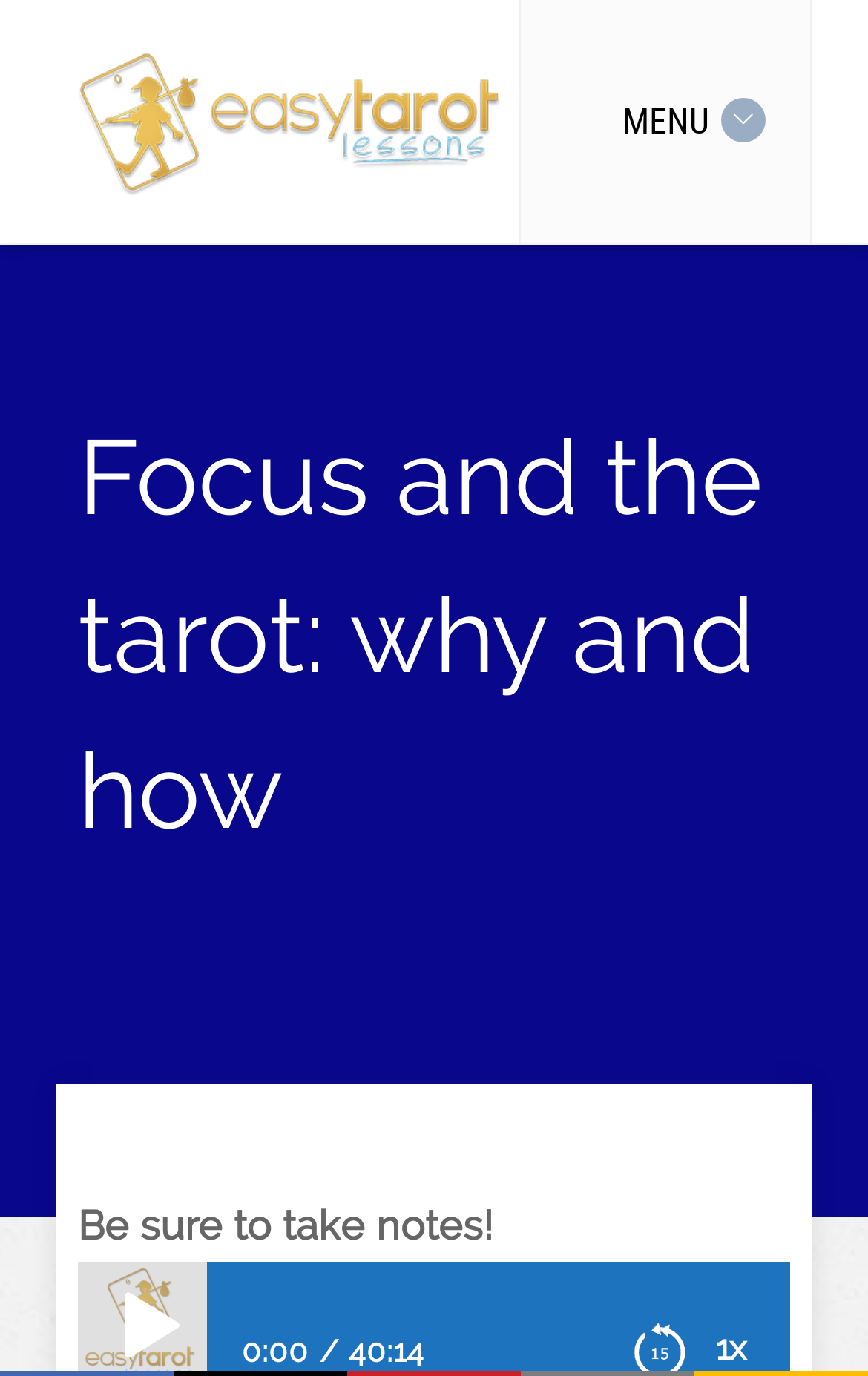Determine the main text heading of the webpage and provide its content.

Focus and the tarot: why and how